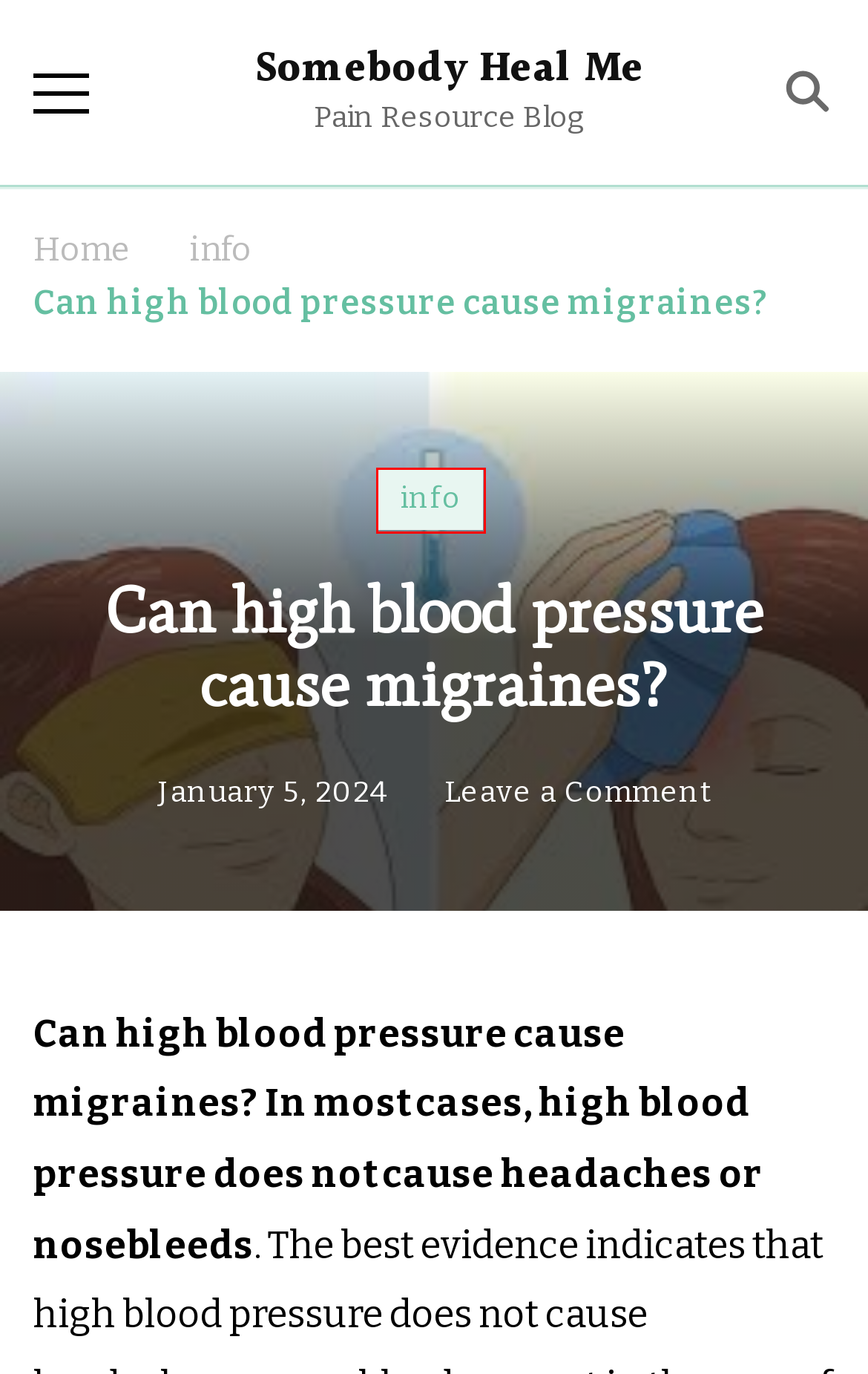You have a screenshot of a webpage with a red rectangle bounding box. Identify the best webpage description that corresponds to the new webpage after clicking the element within the red bounding box. Here are the candidates:
A. Do nerve blocks work for migraines? - Somebody Heal Me
B. What is the most prescribed drug for migraines? - Somebody Heal Me
C. What is the best medication for migraine associated vertigo? - Somebody Heal Me
D. Is stadol nasal spray still available? - Somebody Heal Me
E. Is Excedrin good for migraines? - Somebody Heal Me
F. Blossom Themes: Feminine WordPress Themes and Templates
G. Somebody Heal Me - Pain Resource Blog
H. info - Somebody Heal Me

H